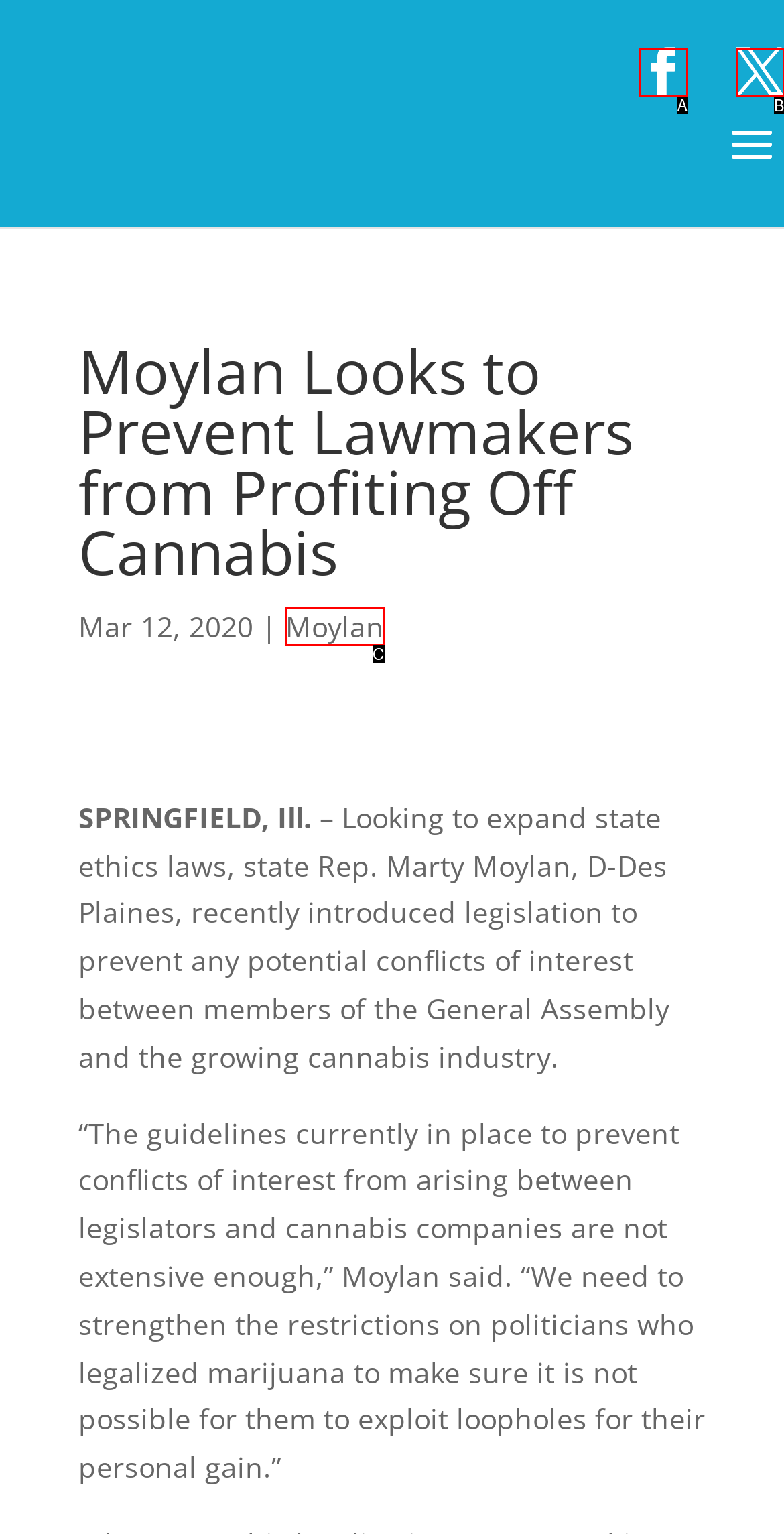Determine which option matches the element description: Facebook
Answer using the letter of the correct option.

A